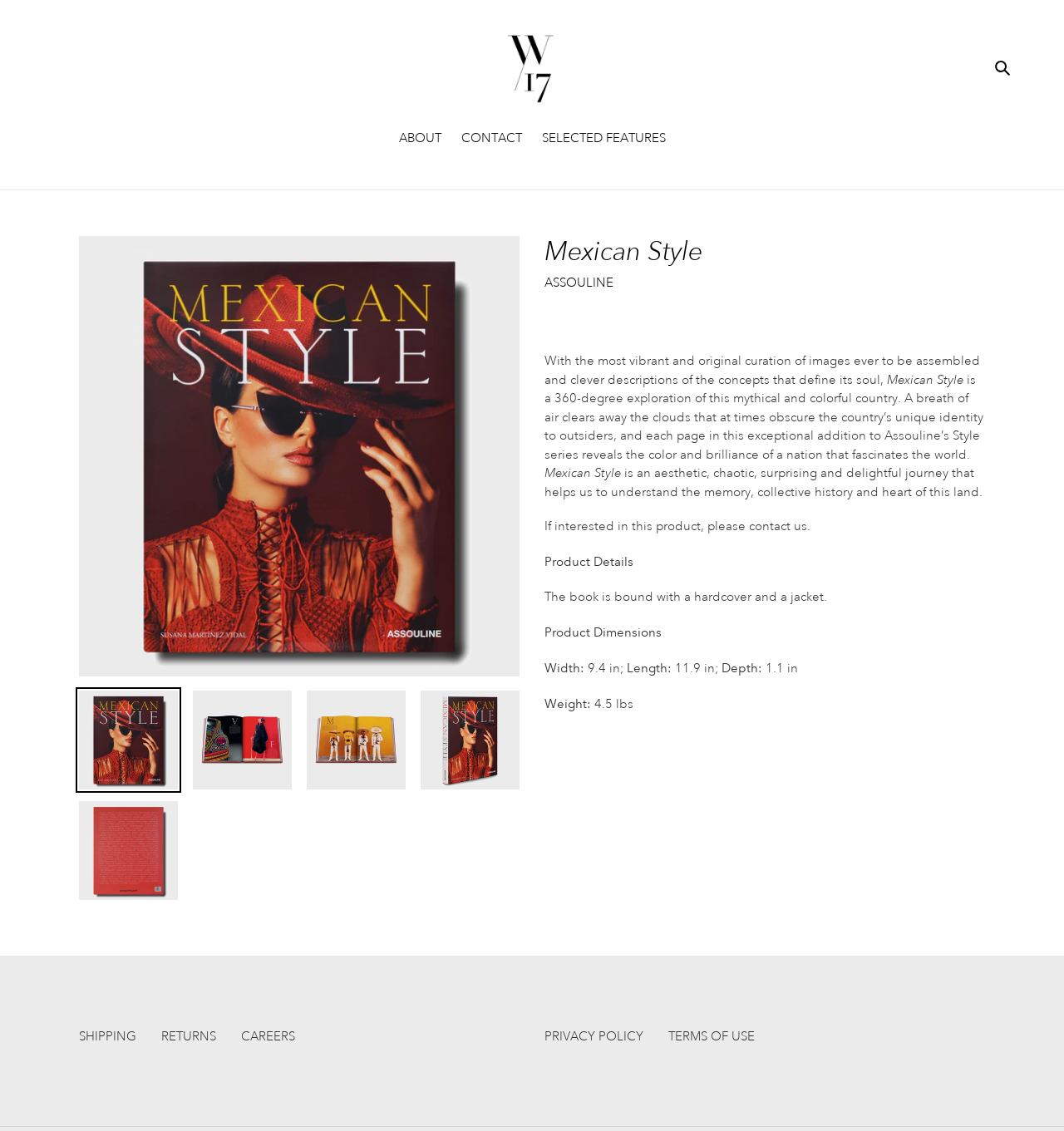Elaborate on the information and visuals displayed on the webpage.

The webpage is about "Mexican Style", a book that explores the country's unique identity through vibrant images and clever descriptions. At the top, there is a layout table with a link to "W/17" accompanied by an image, and a search button on the right. Below this, there are three links to "ABOUT", "CONTACT", and "SELECTED FEATURES".

The main content area features a large image of "Mexican Style" at the top, followed by a heading with the same title. There are five links to "Load image into Gallery viewer, Mexican Style" with corresponding images, arranged horizontally.

Below these images, there is a descriptive text about the book, explaining that it's a 360-degree exploration of Mexico's unique identity, and that it's an aesthetic, chaotic, surprising, and delightful journey that helps understand the country's memory, collective history, and heart.

Further down, there are details about the product, including a hardcover and jacket, product dimensions, weight, and other specifications. At the bottom of the page, there are links to "SHIPPING", "RETURNS", "CAREERS", "PRIVACY POLICY", and "TERMS OF USE".